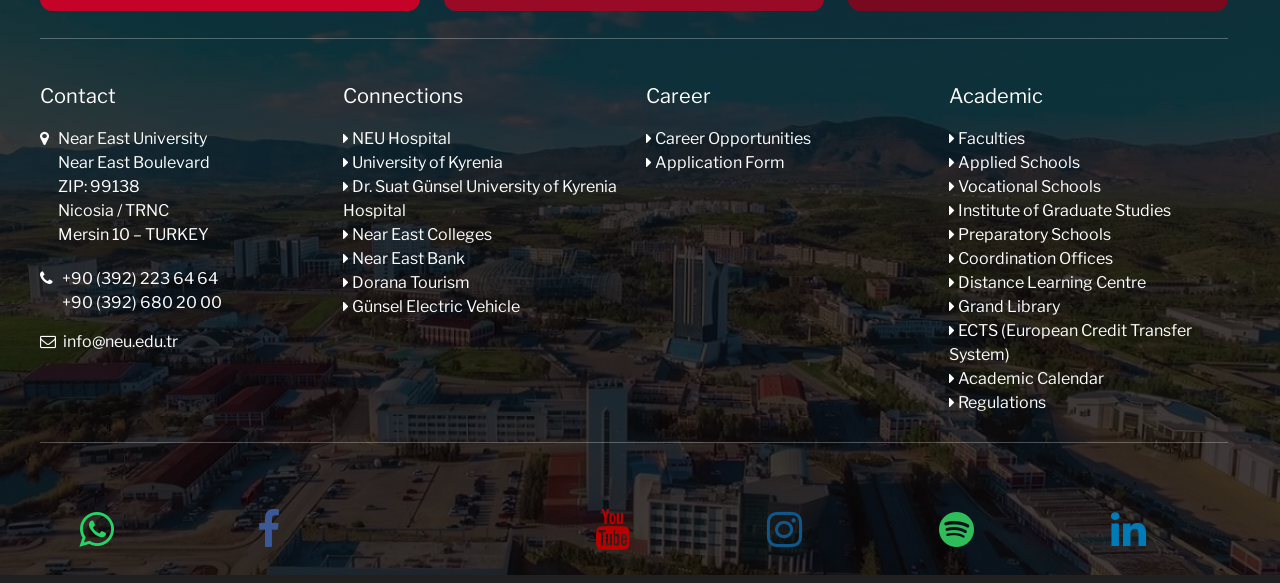Reply to the question with a brief word or phrase: What is the university's zip code?

99138